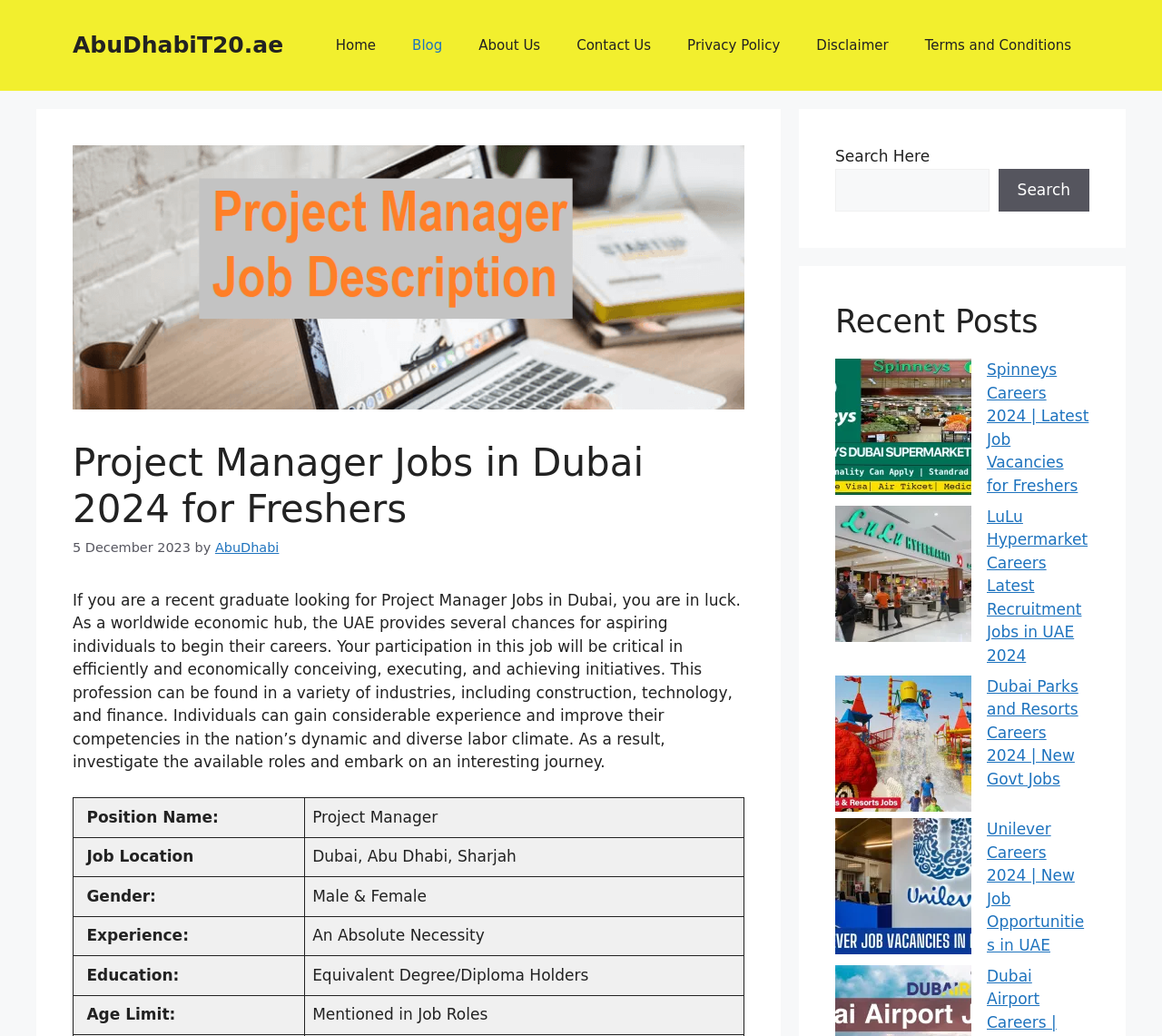Identify the bounding box for the described UI element. Provide the coordinates in (top-left x, top-left y, bottom-right x, bottom-right y) format with values ranging from 0 to 1: About Us

[0.396, 0.018, 0.481, 0.07]